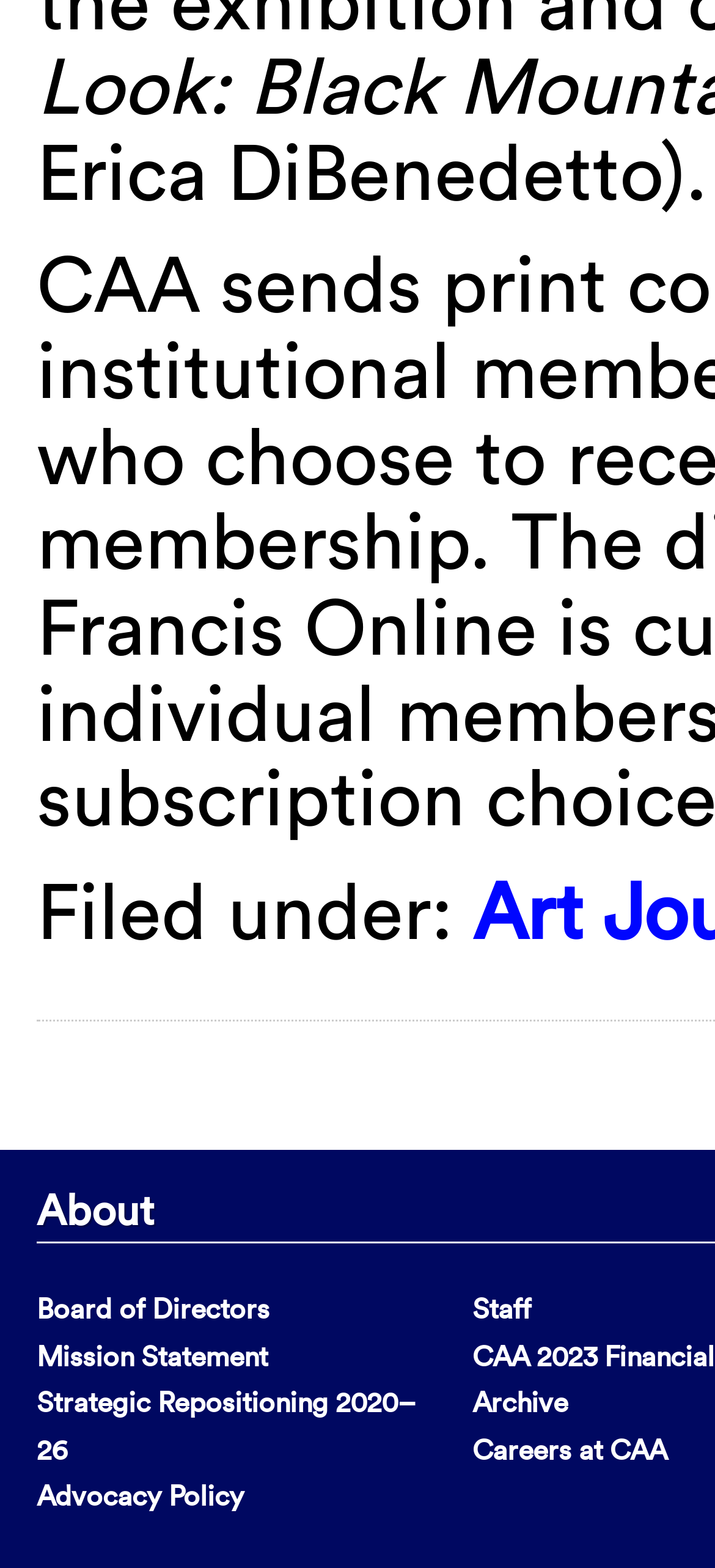Determine the bounding box coordinates of the UI element described below. Use the format (top-left x, top-left y, bottom-right x, bottom-right y) with floating point numbers between 0 and 1: Advocacy Policy

[0.051, 0.943, 0.341, 0.965]